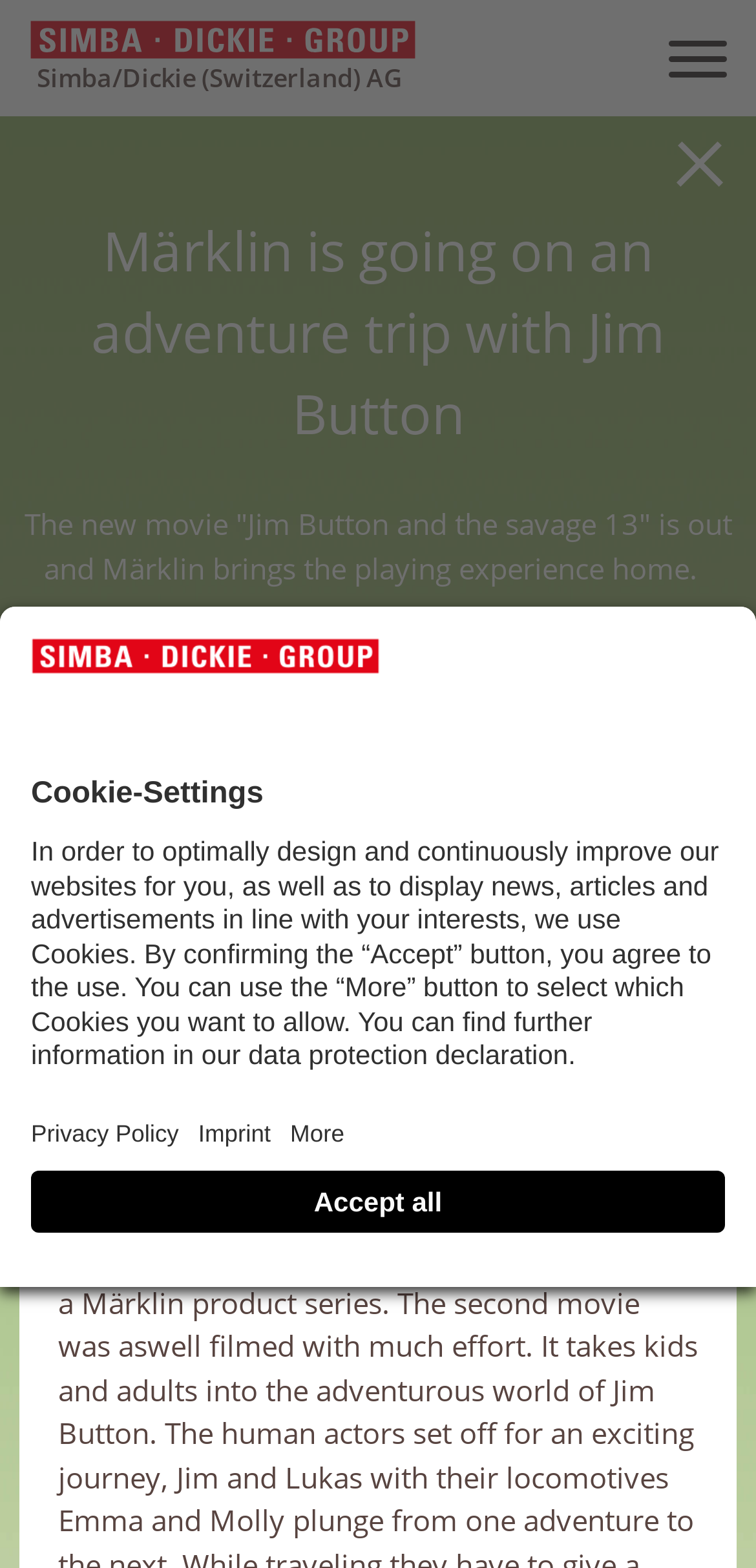Can you specify the bounding box coordinates for the region that should be clicked to fulfill this instruction: "View Imprint".

[0.262, 0.709, 0.358, 0.732]